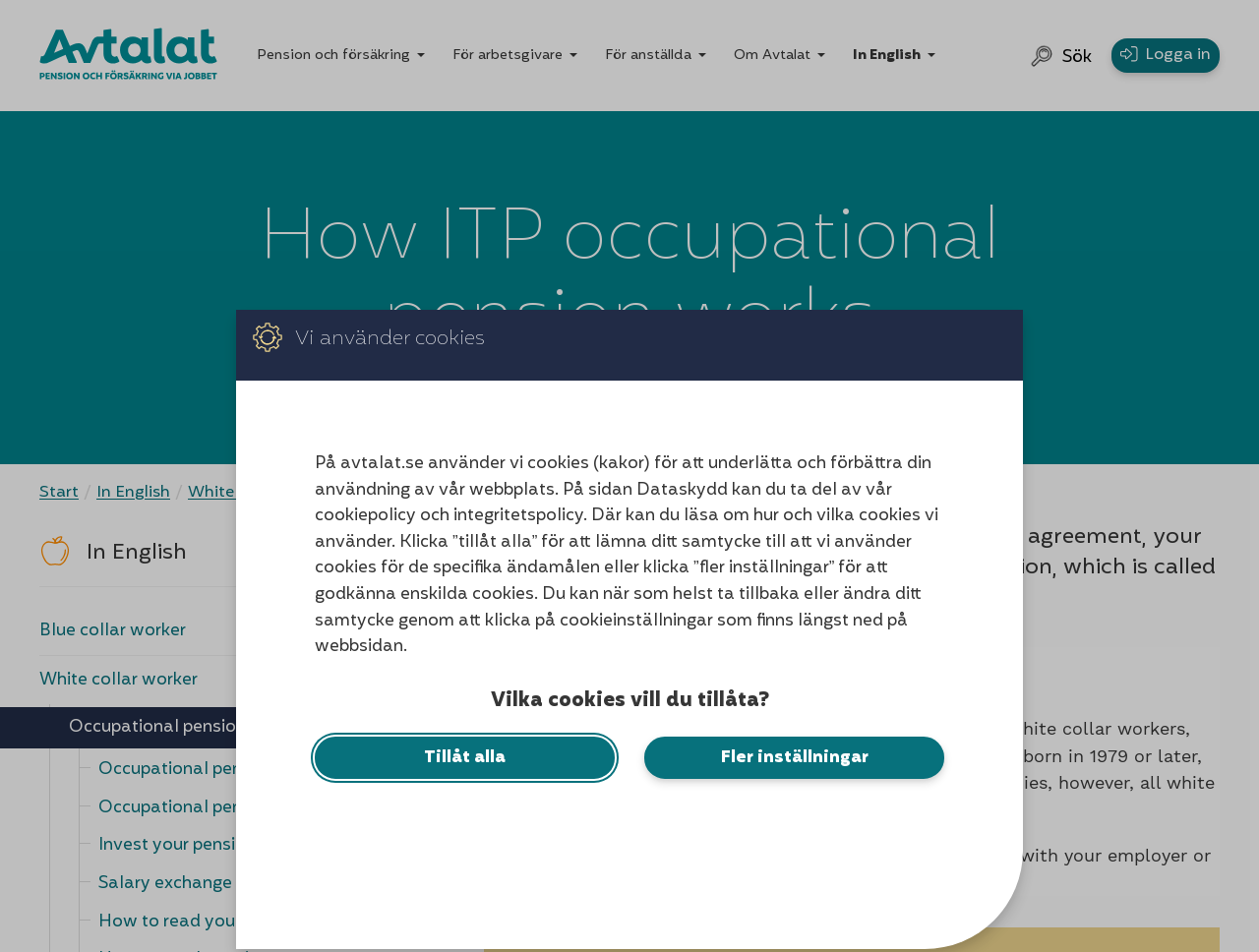Provide the bounding box coordinates of the HTML element described as: "Occupational pension ITP 1". The bounding box coordinates should be four float numbers between 0 and 1, i.e., [left, top, right, bottom].

[0.031, 0.789, 0.338, 0.829]